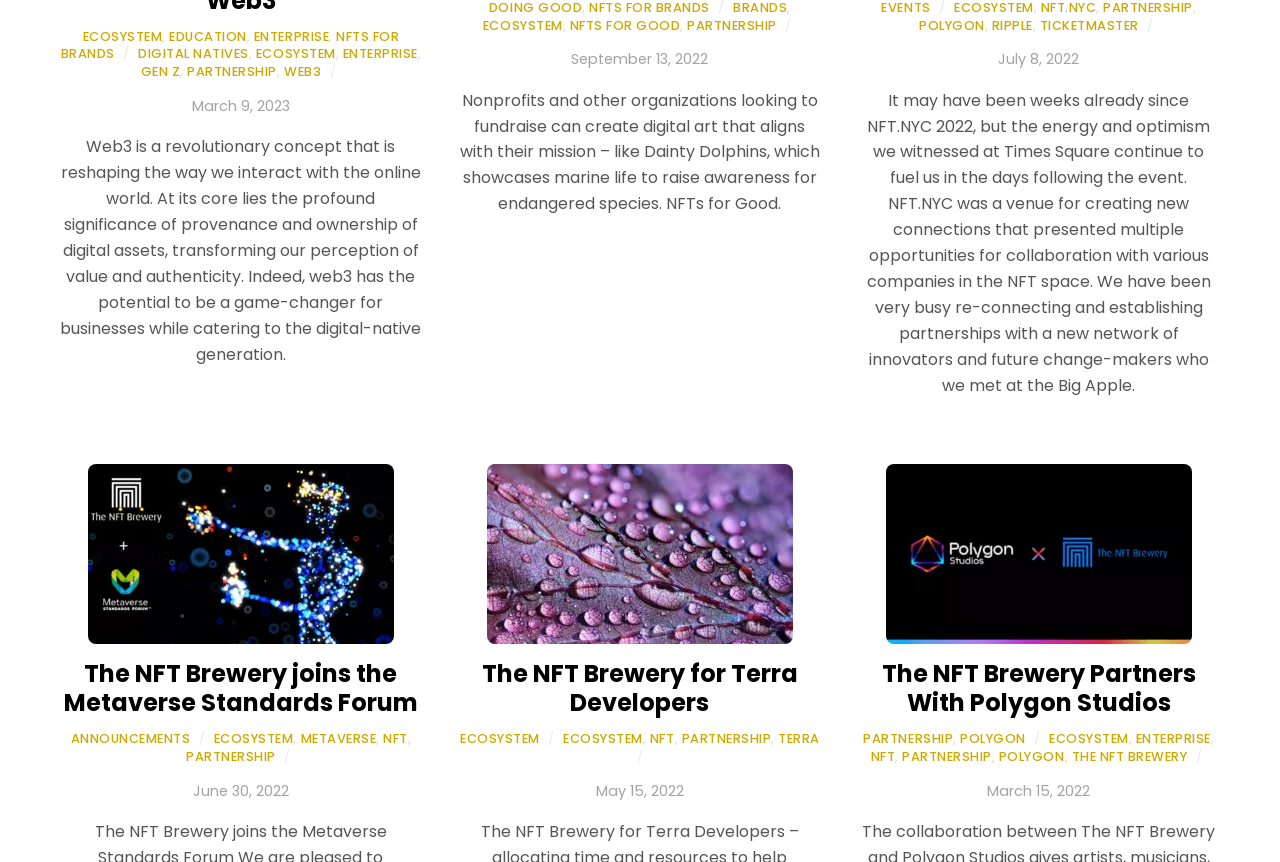Identify the bounding box coordinates of the clickable region to carry out the given instruction: "Read about NFTs for Good".

[0.445, 0.019, 0.531, 0.039]